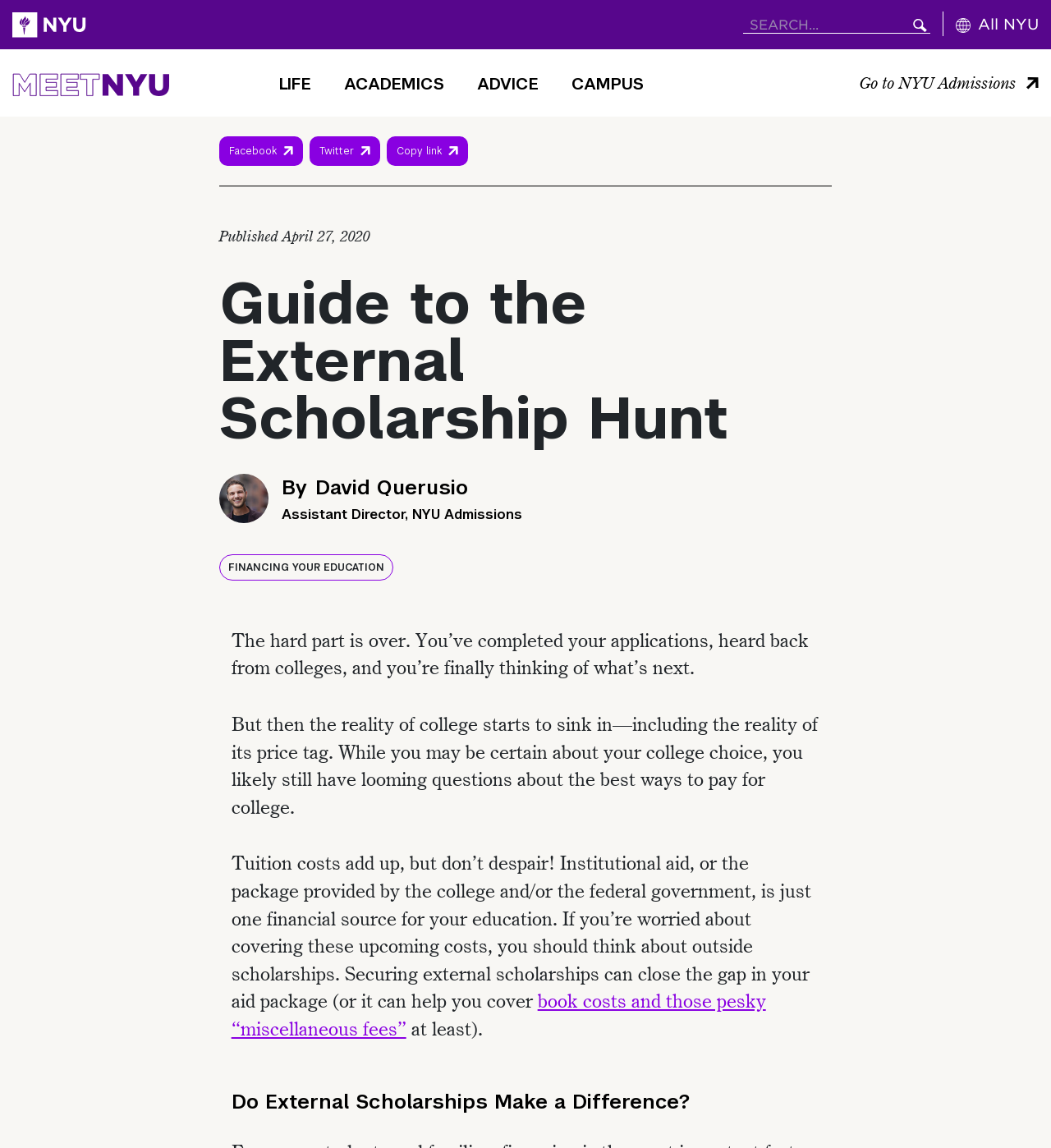Locate the bounding box of the UI element described by: "Copied!" in the given webpage screenshot.

[0.36, 0.14, 0.453, 0.163]